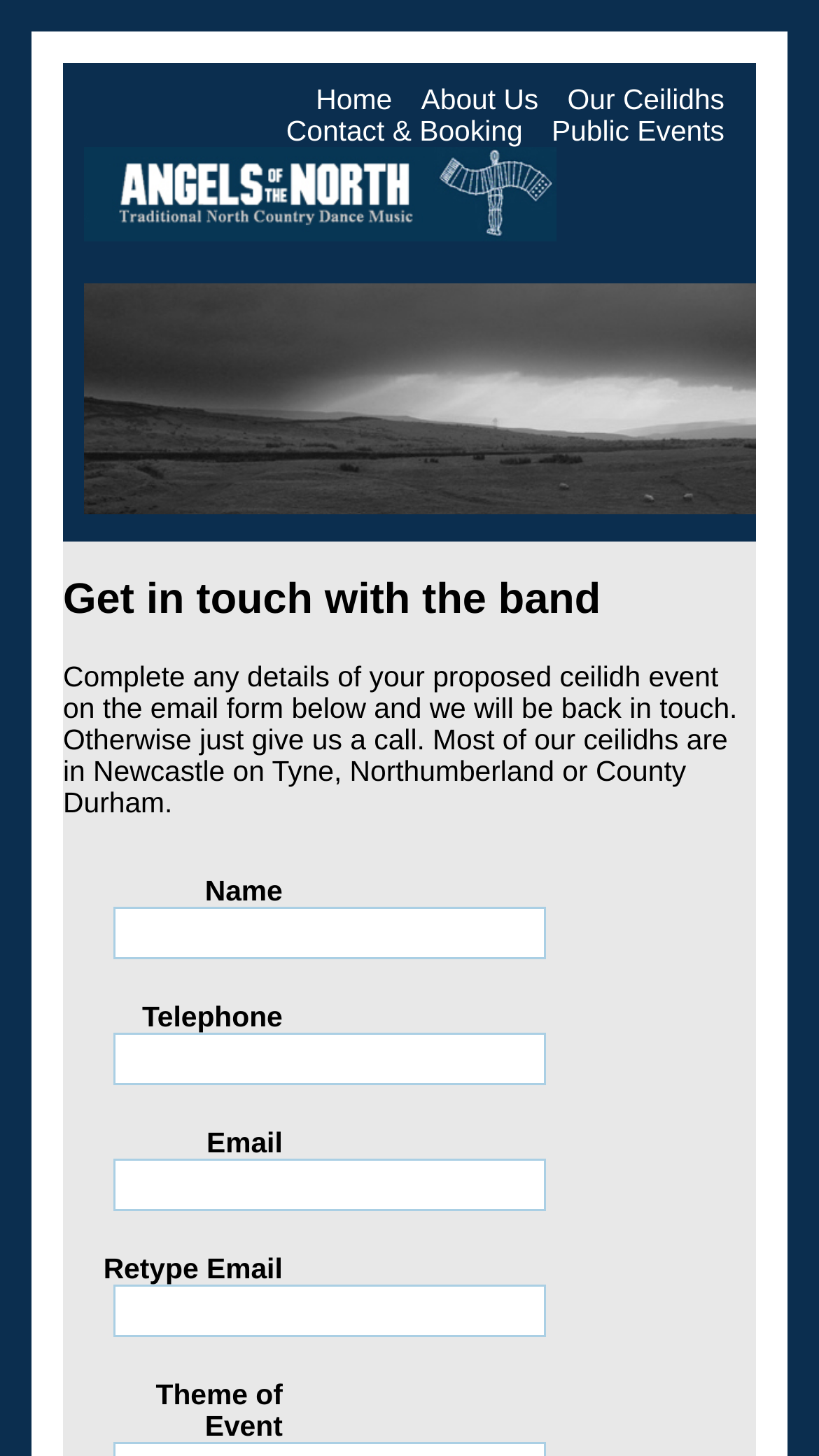Please find and report the bounding box coordinates of the element to click in order to perform the following action: "View Public Events". The coordinates should be expressed as four float numbers between 0 and 1, in the format [left, top, right, bottom].

[0.673, 0.079, 0.885, 0.101]